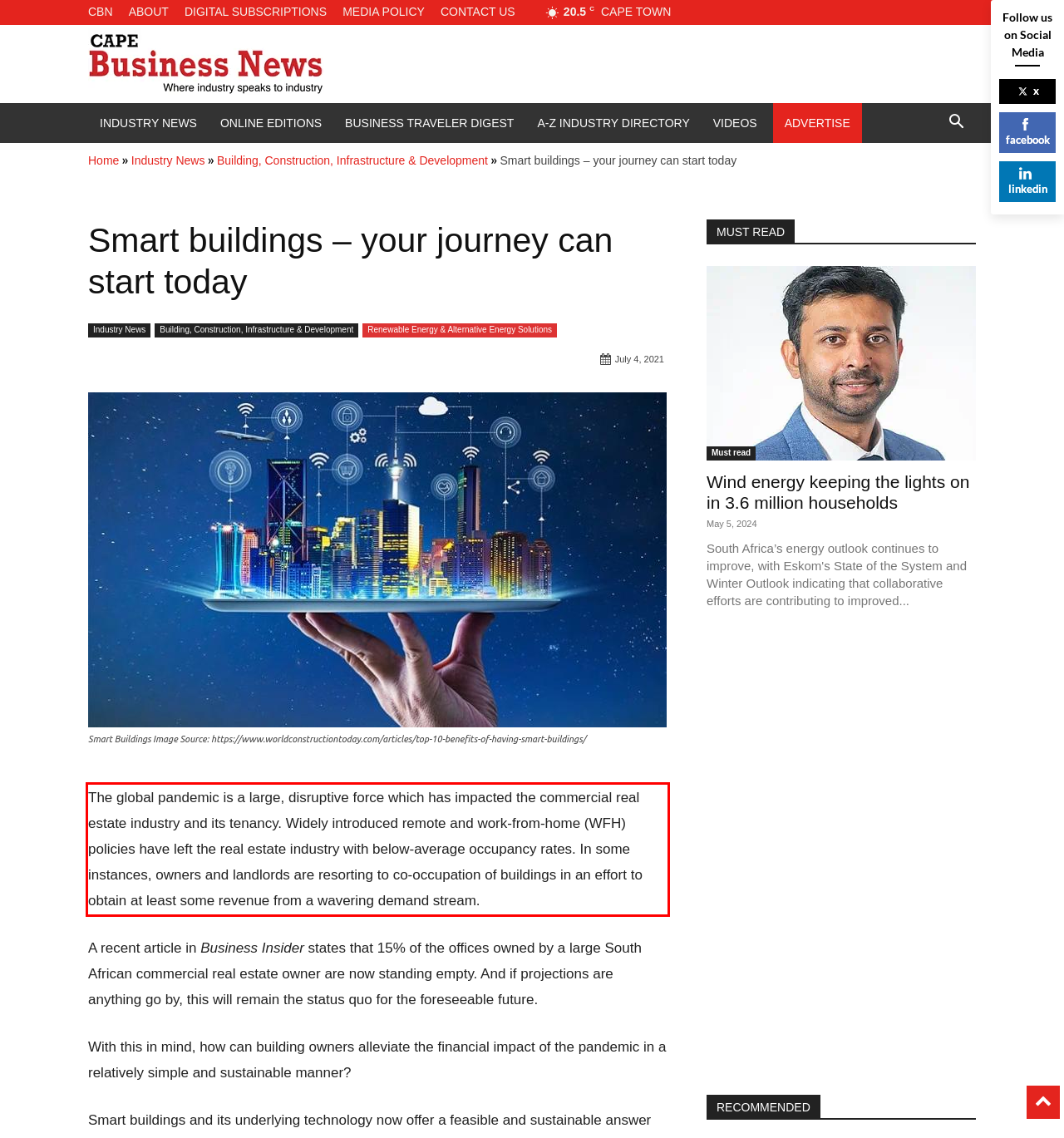With the provided screenshot of a webpage, locate the red bounding box and perform OCR to extract the text content inside it.

The global pandemic is a large, disruptive force which has impacted the commercial real estate industry and its tenancy. Widely introduced remote and work-from-home (WFH) policies have left the real estate industry with below-average occupancy rates. In some instances, owners and landlords are resorting to co-occupation of buildings in an effort to obtain at least some revenue from a wavering demand stream.